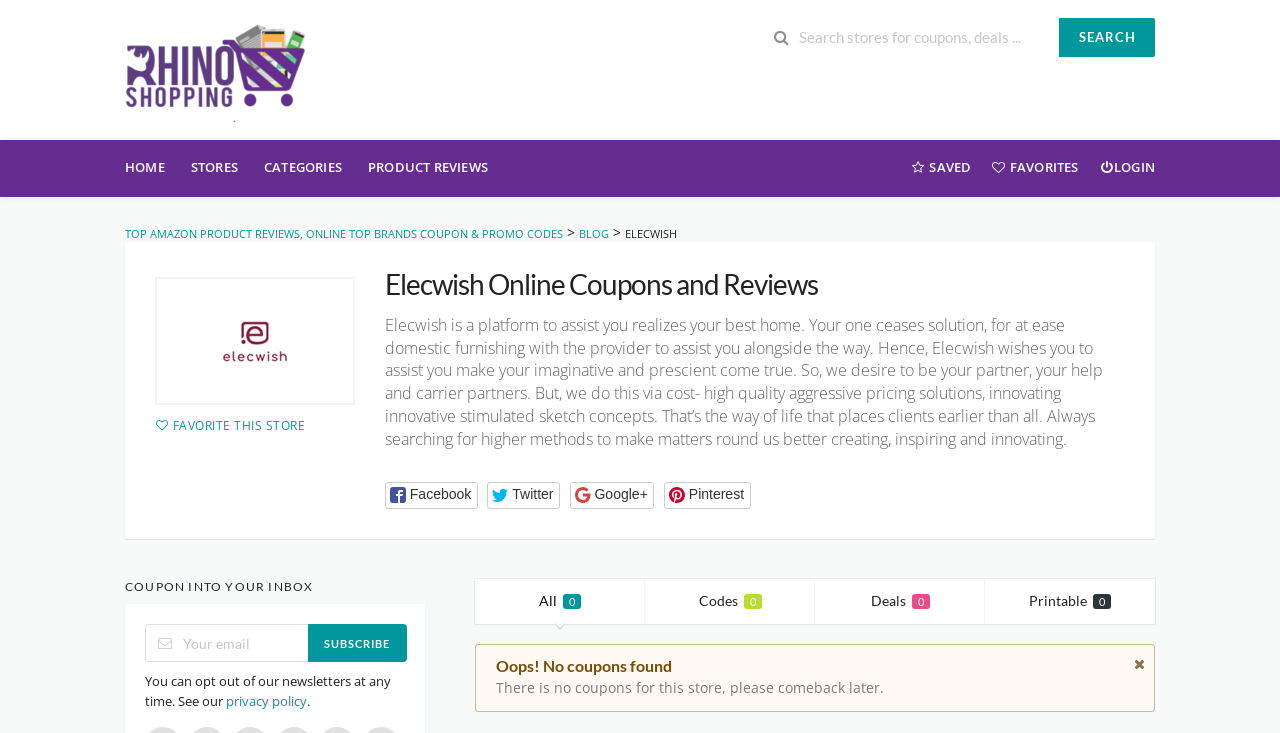Find the bounding box coordinates of the clickable area required to complete the following action: "Go to the home page".

[0.098, 0.191, 0.139, 0.269]